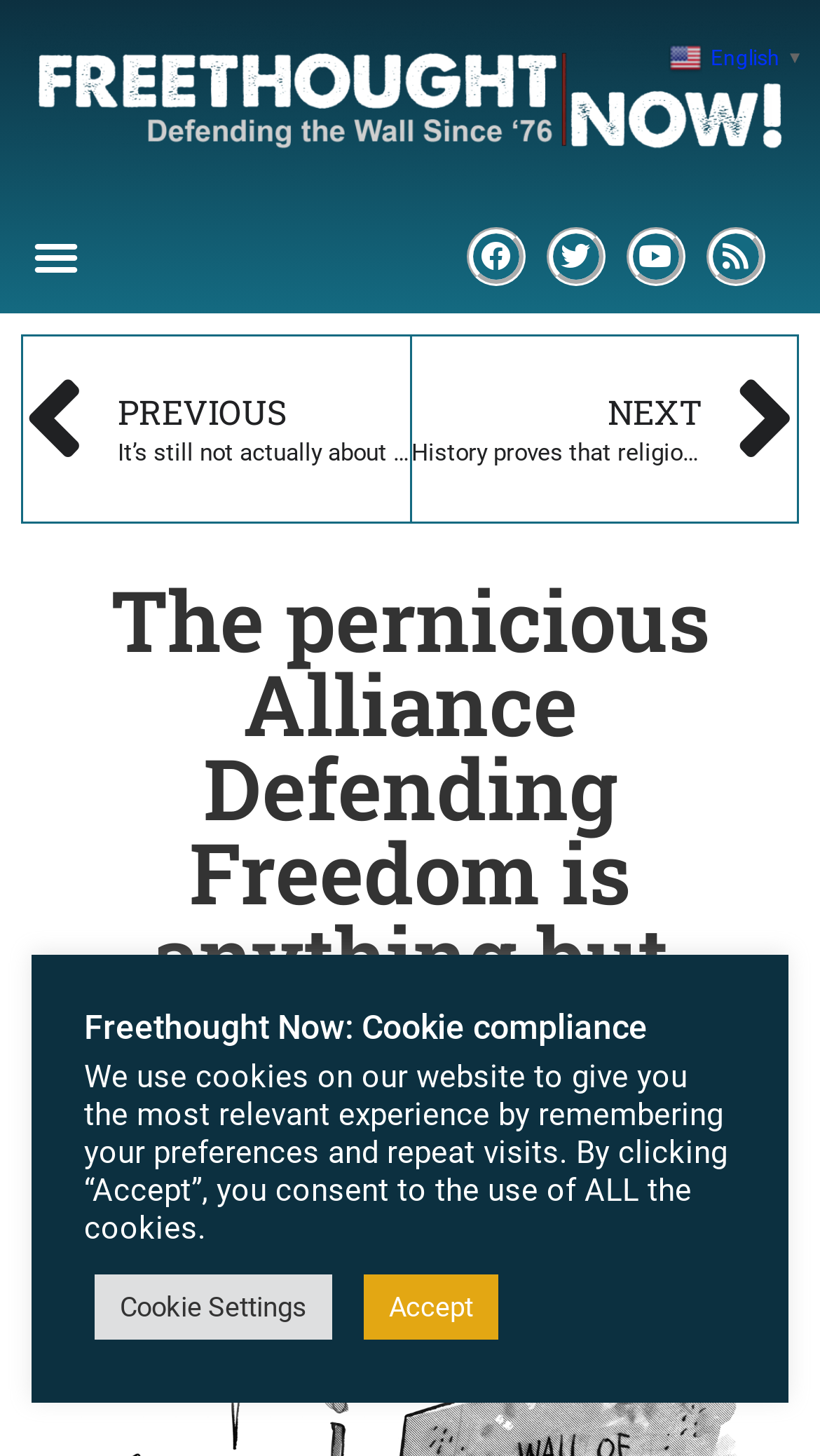What is the name of the website?
Refer to the image and provide a one-word or short phrase answer.

Freethought Now